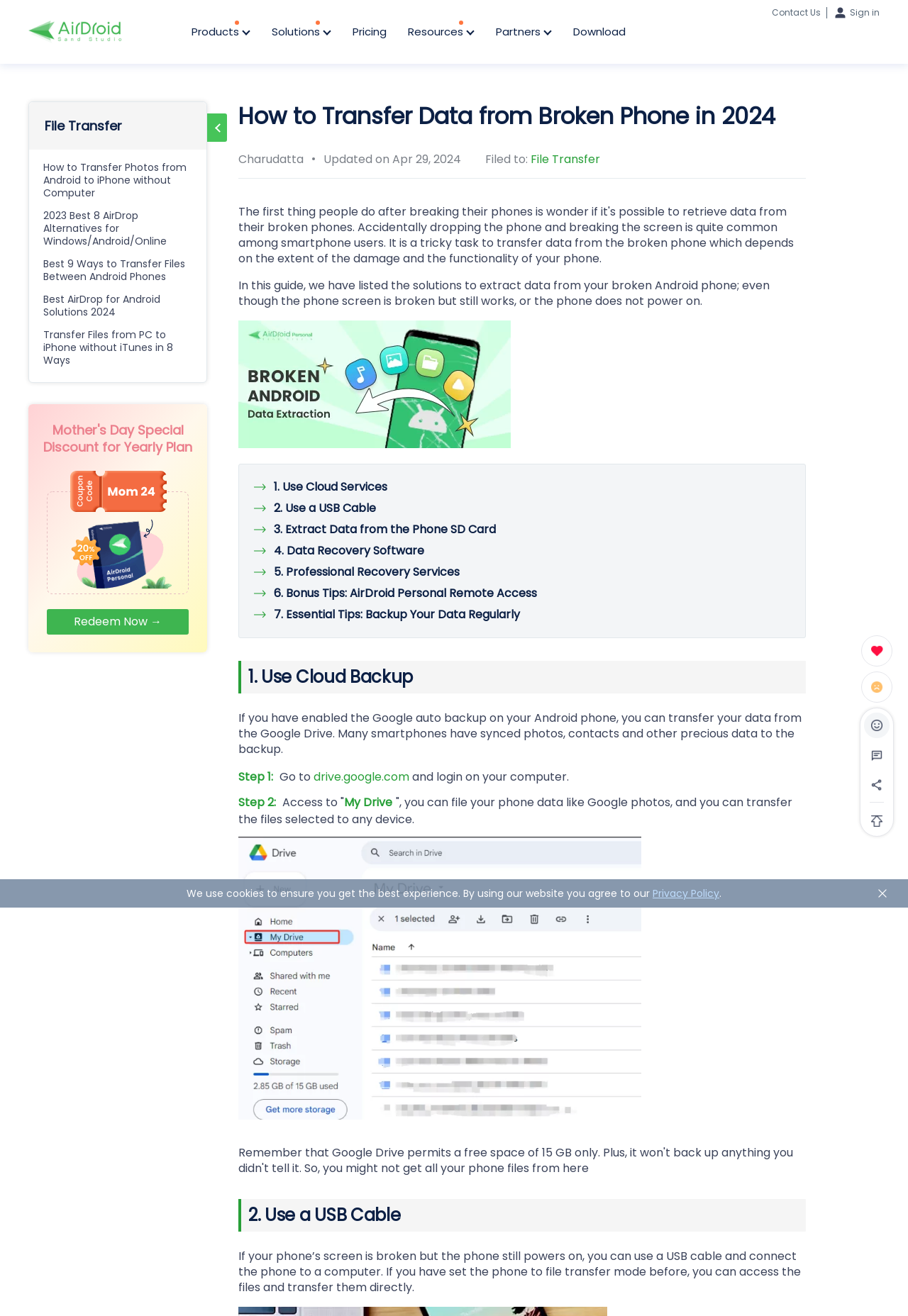Please identify the bounding box coordinates of the element I should click to complete this instruction: 'Click on 'How to Transfer Photos from Android to iPhone without Computer''. The coordinates should be given as four float numbers between 0 and 1, like this: [left, top, right, bottom].

[0.041, 0.12, 0.218, 0.154]